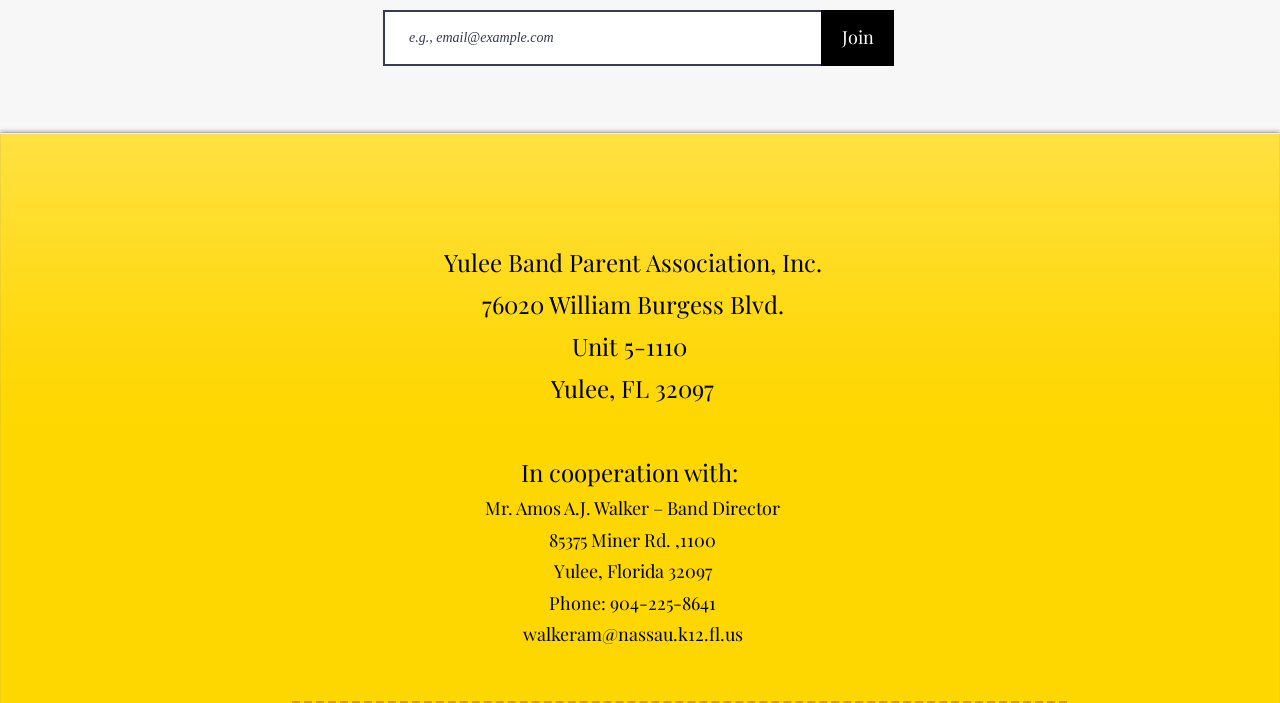Who is the band director?
Please use the image to provide an in-depth answer to the question.

The band director's name can be found in the static text element with the bounding box coordinates [0.379, 0.706, 0.609, 0.74].